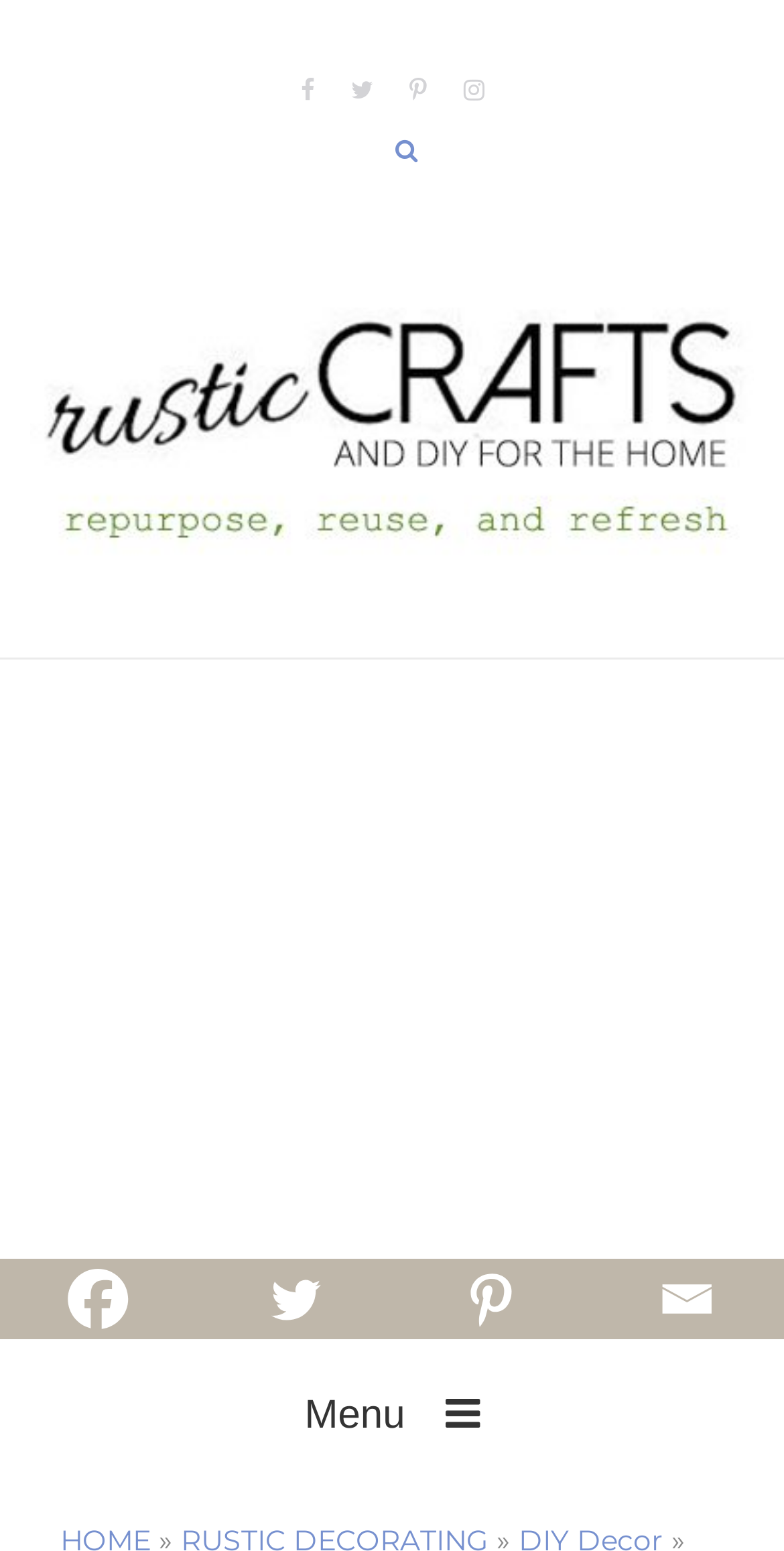Specify the bounding box coordinates for the region that must be clicked to perform the given instruction: "Search for something".

[0.038, 0.08, 0.962, 0.115]